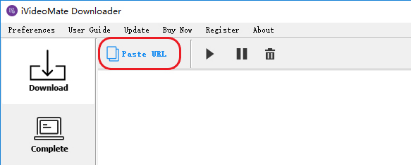What is the purpose of the 'Paste URL' button?
Using the information from the image, give a concise answer in one word or a short phrase.

To input video link